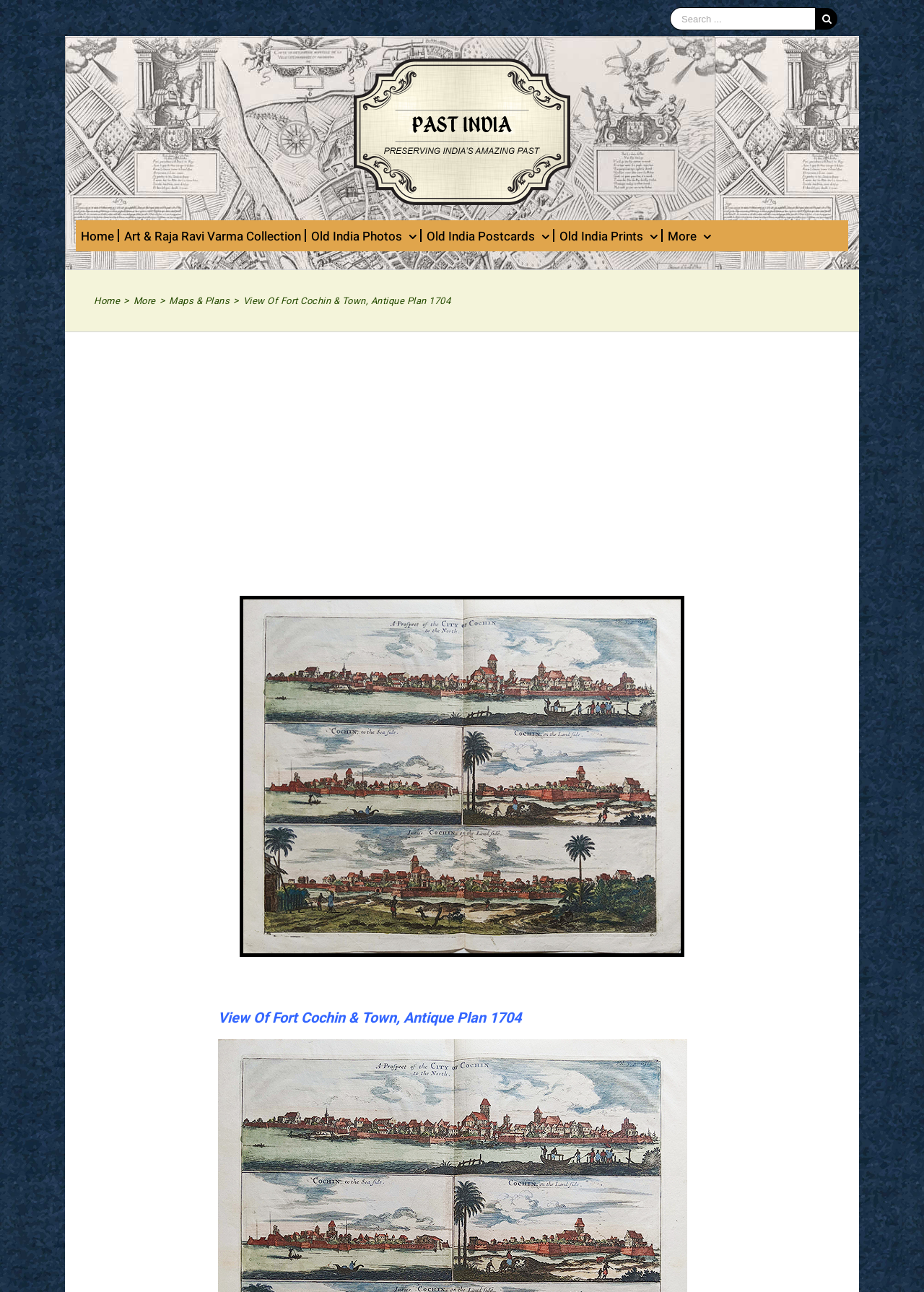Determine the coordinates of the bounding box for the clickable area needed to execute this instruction: "Go to Home".

[0.088, 0.17, 0.123, 0.194]